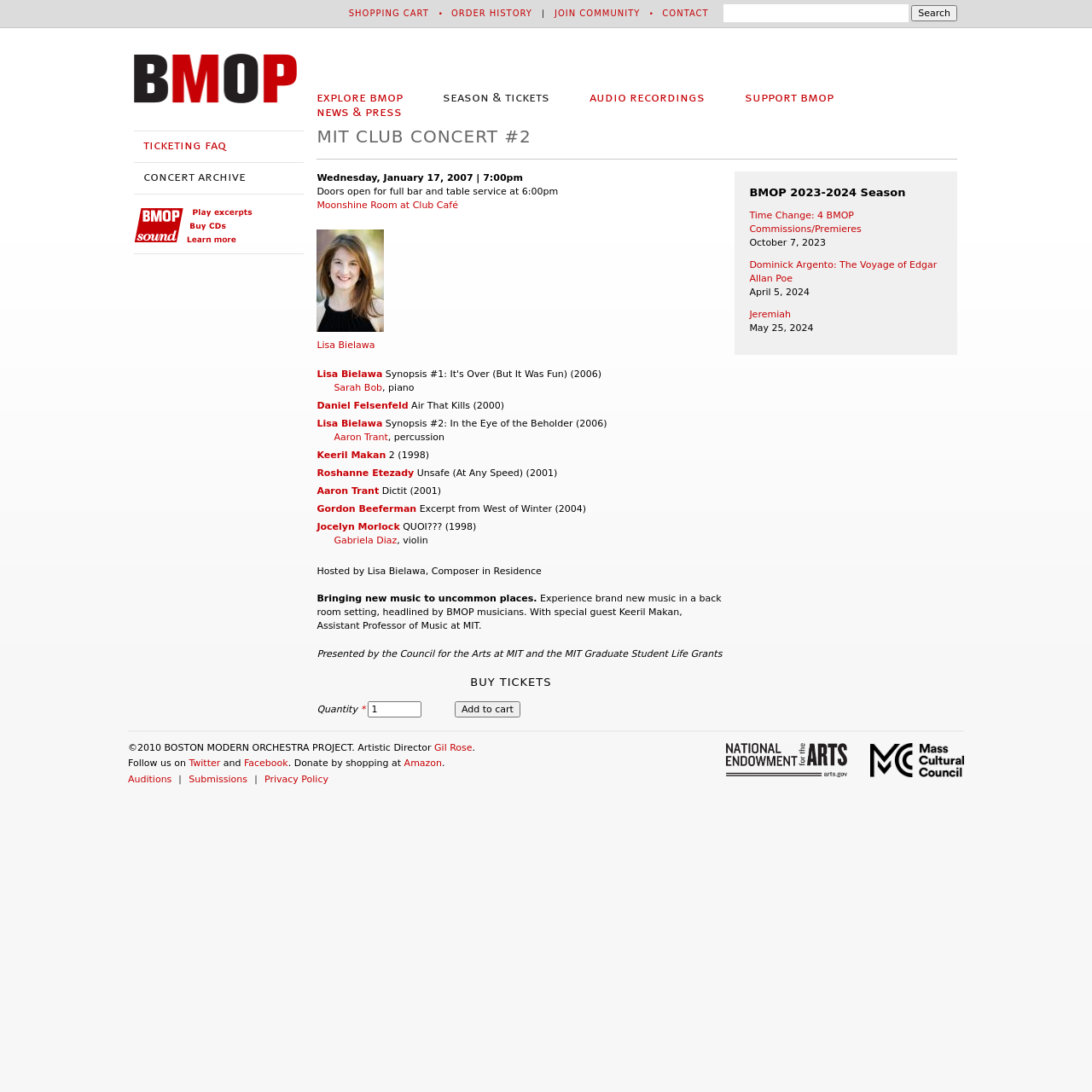Can you pinpoint the bounding box coordinates for the clickable element required for this instruction: "View concert archive"? The coordinates should be four float numbers between 0 and 1, i.e., [left, top, right, bottom].

[0.131, 0.156, 0.225, 0.169]